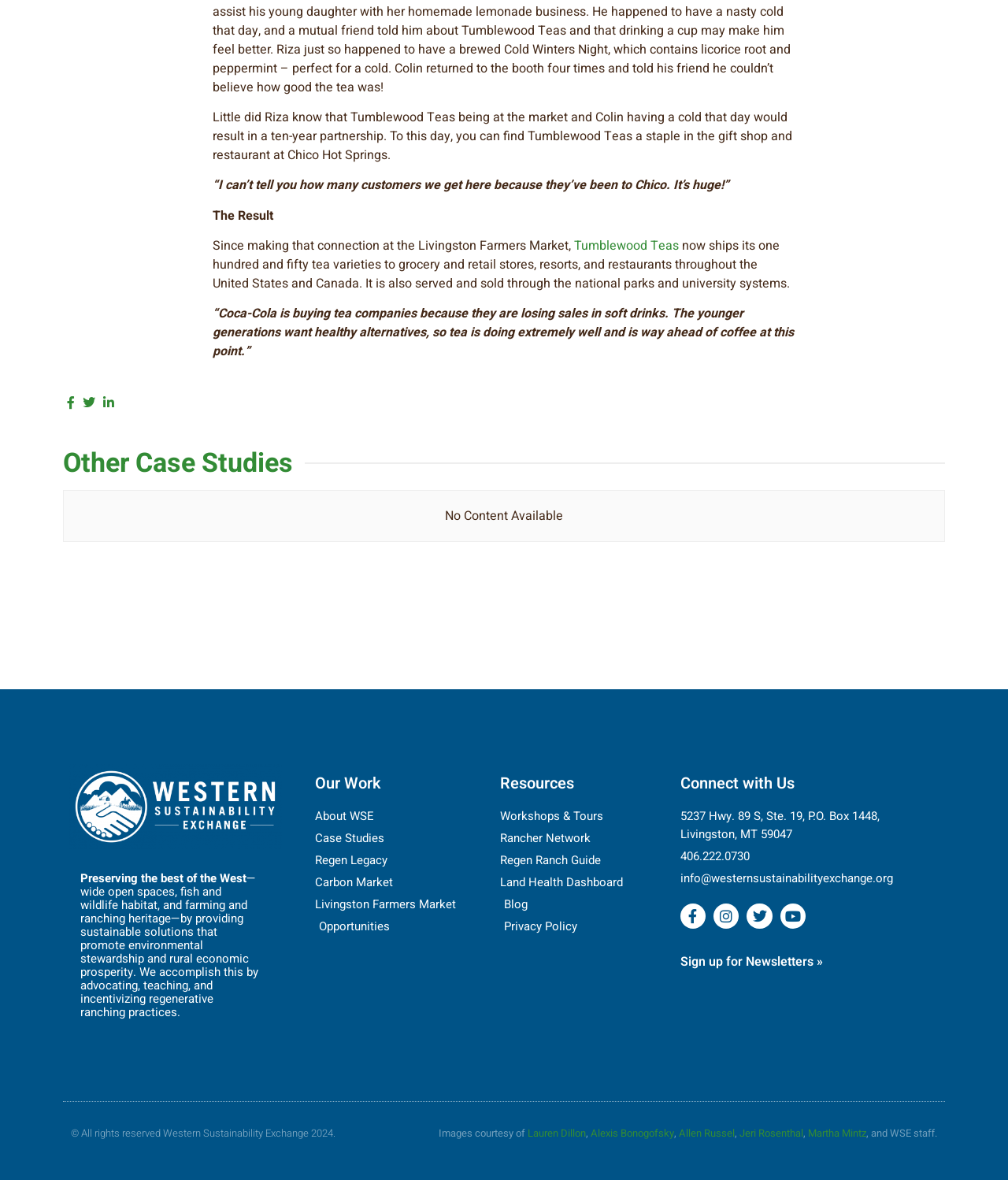Identify the bounding box coordinates of the region I need to click to complete this instruction: "Learn about Western Sustainability Exchange".

[0.313, 0.684, 0.481, 0.7]